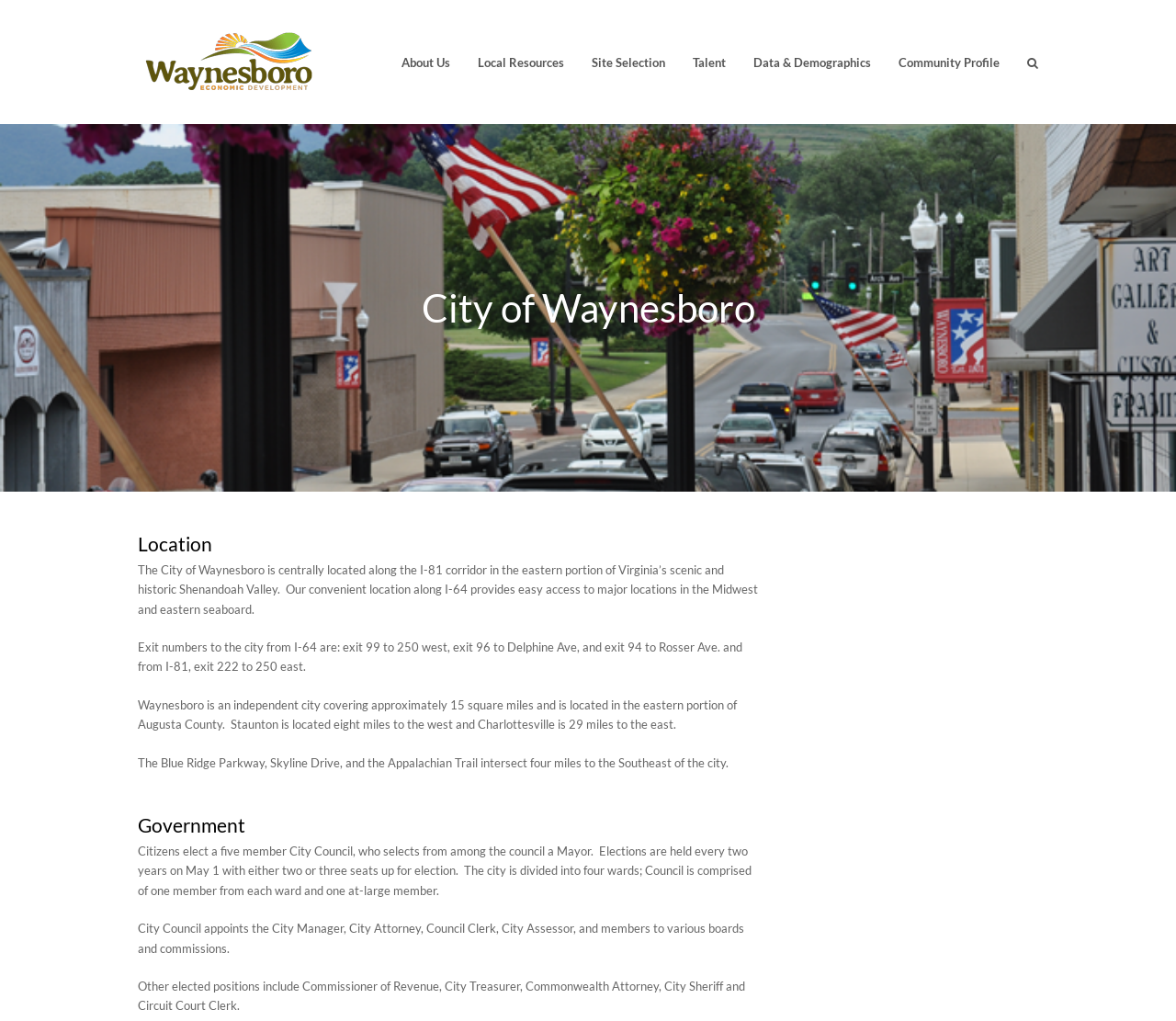What is the frequency of City Council elections?
Please provide a comprehensive answer to the question based on the webpage screenshot.

The webpage states that elections are held every two years on May 1 with either two or three seats up for election.